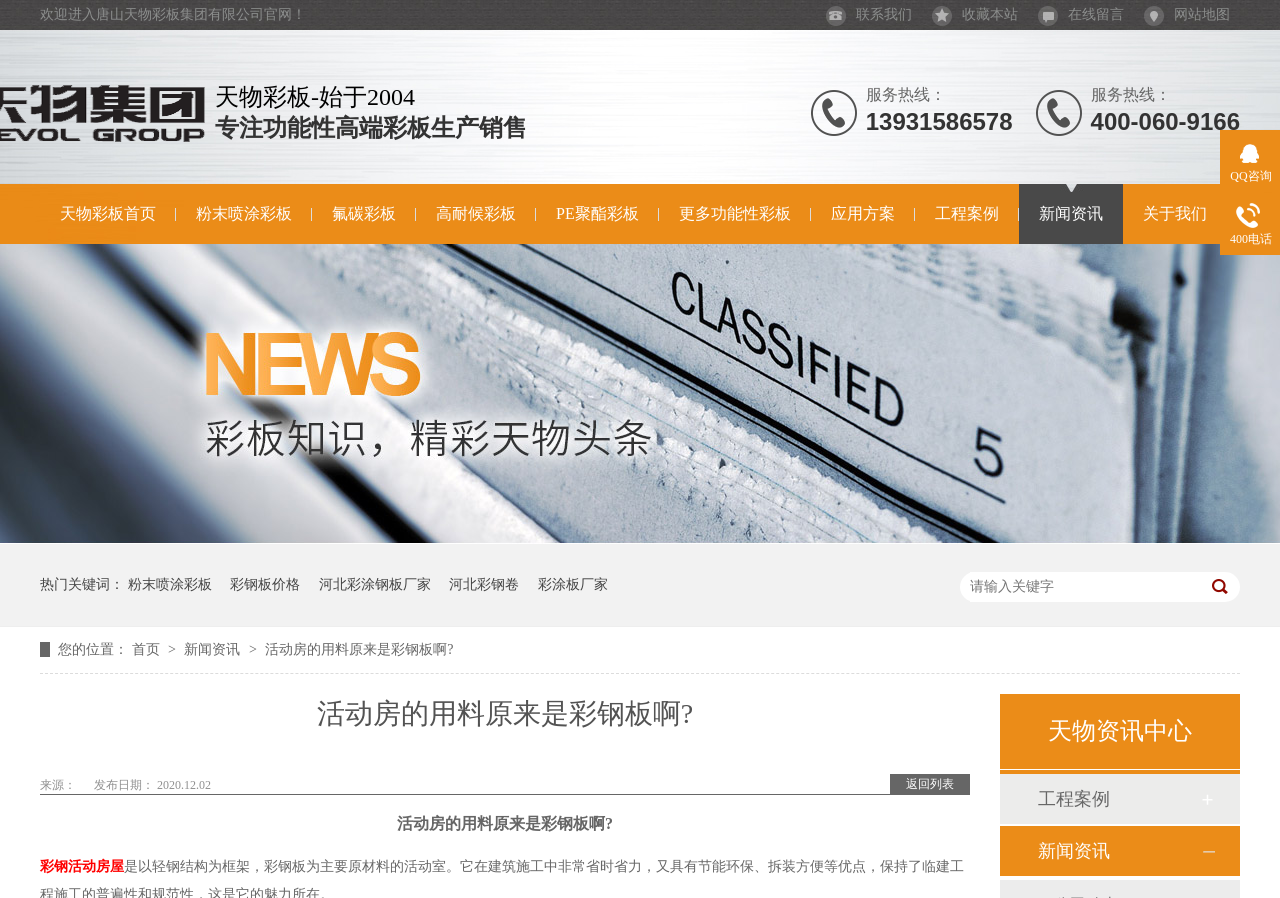Please identify the bounding box coordinates for the region that you need to click to follow this instruction: "click the '联系我们' link".

[0.638, 0.008, 0.72, 0.024]